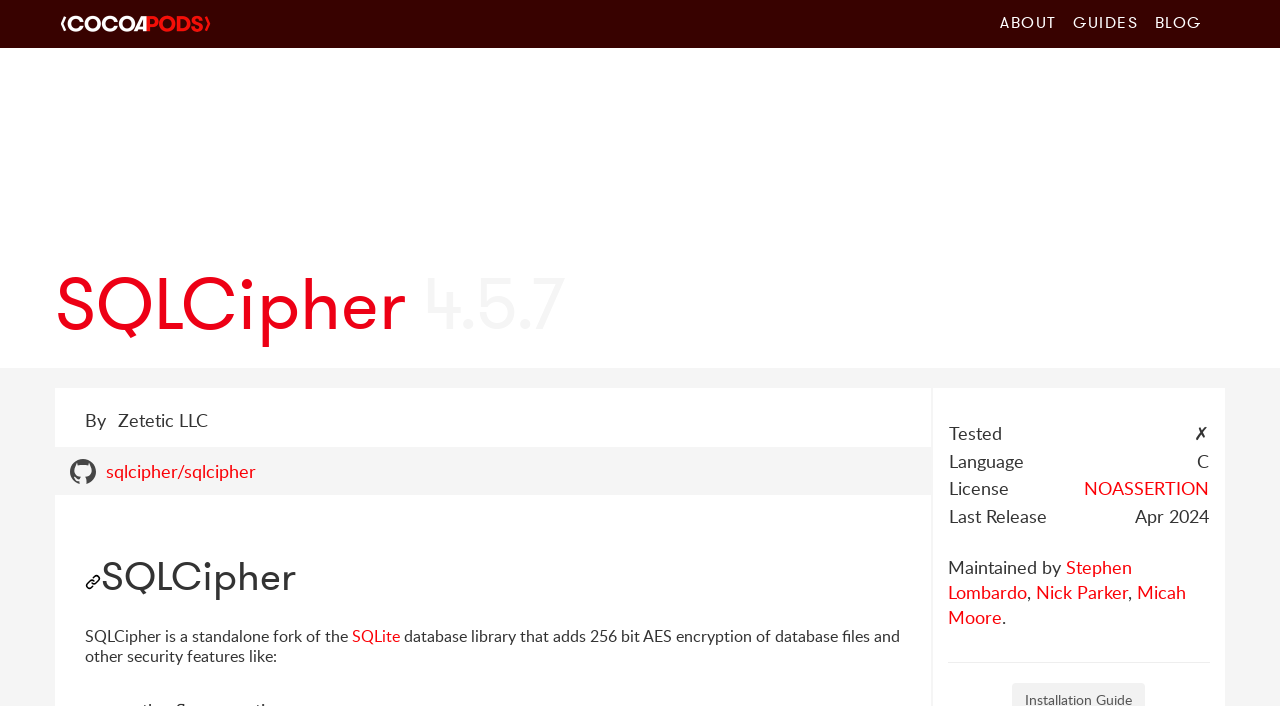Please answer the following question using a single word or phrase: 
What is the last release date of SQLCipher?

Apr 2024